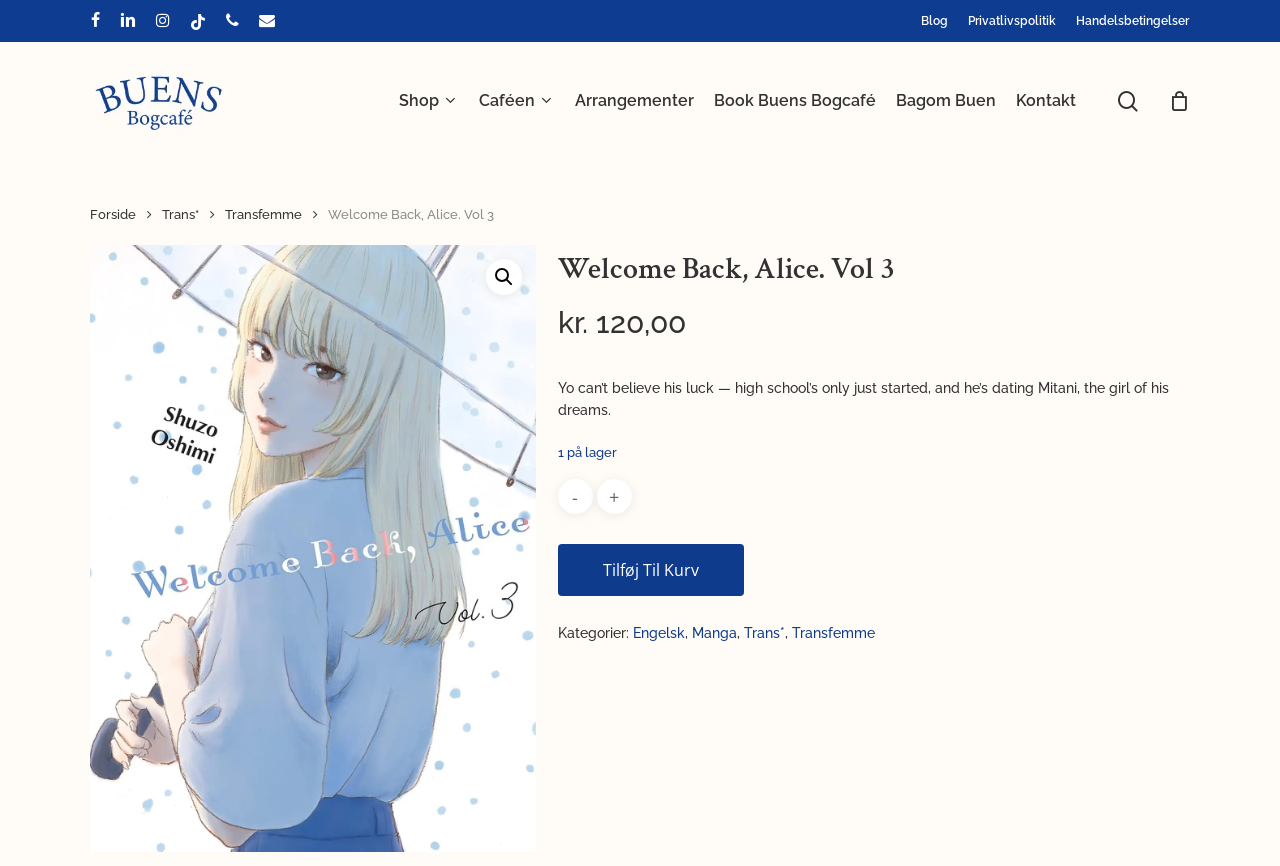Locate the bounding box coordinates of the area you need to click to fulfill this instruction: 'View the shop'. The coordinates must be in the form of four float numbers ranging from 0 to 1: [left, top, right, bottom].

[0.312, 0.104, 0.359, 0.13]